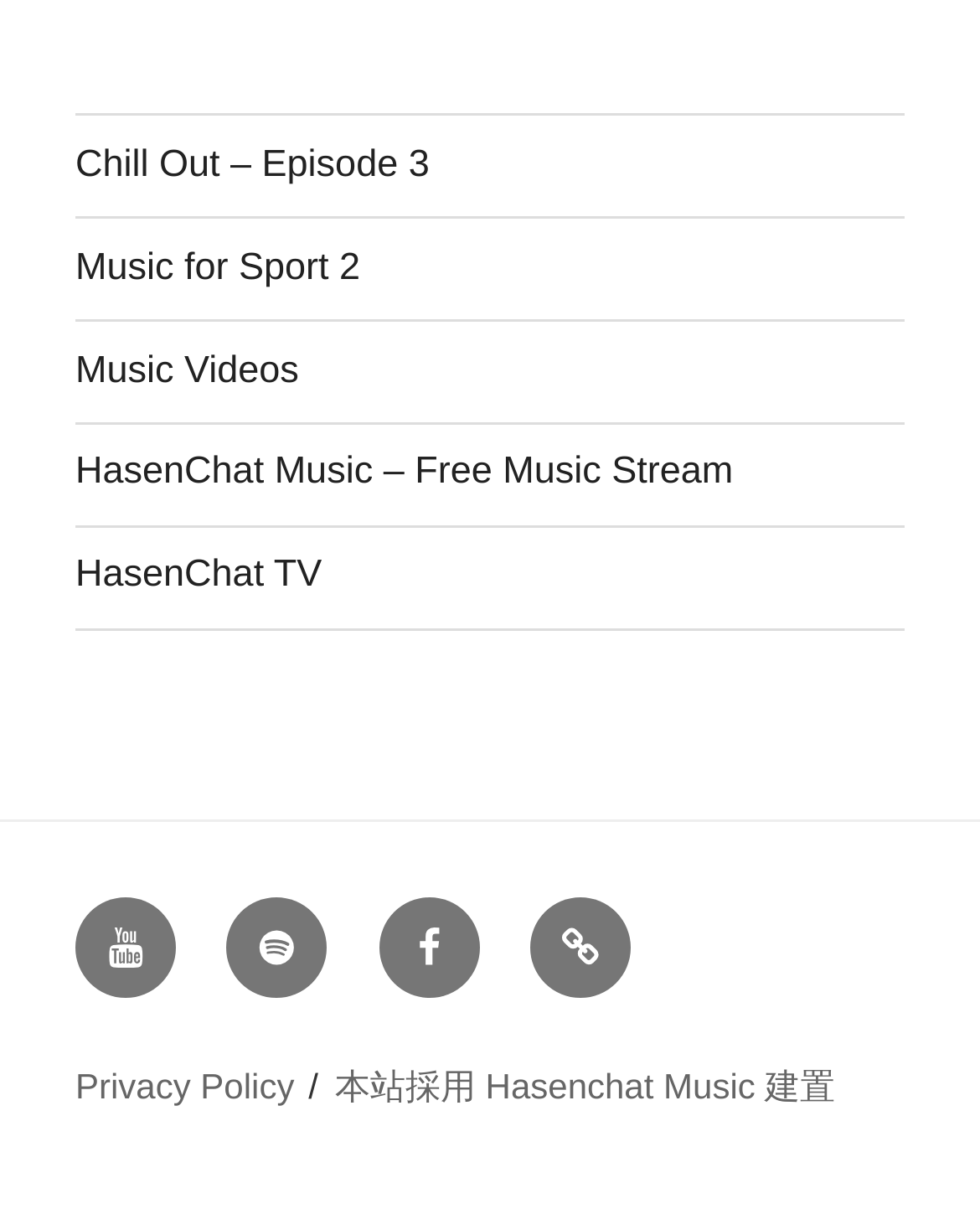Locate the bounding box coordinates of the element that should be clicked to execute the following instruction: "Go to Youtube".

[0.077, 0.742, 0.179, 0.825]